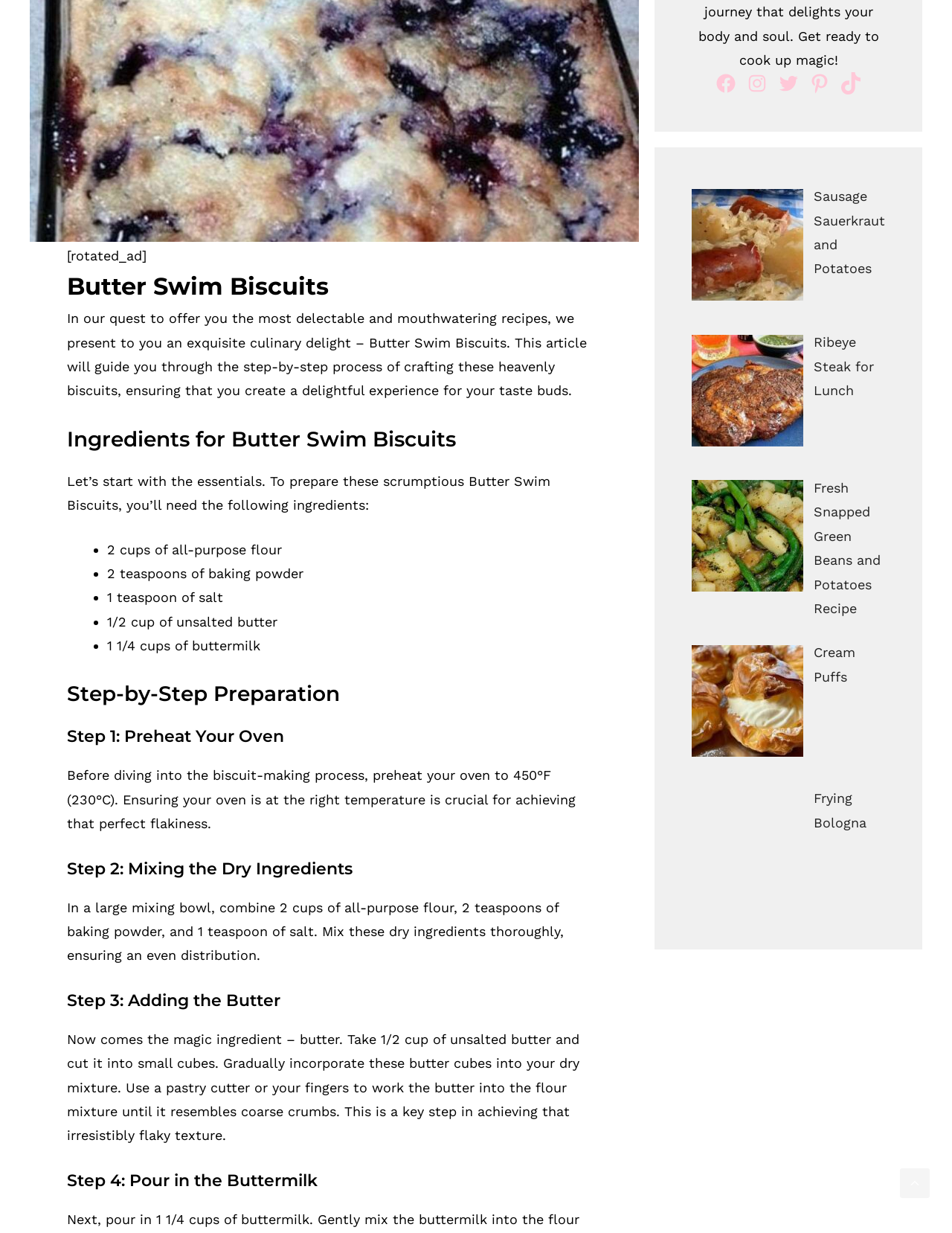Bounding box coordinates are specified in the format (top-left x, top-left y, bottom-right x, bottom-right y). All values are floating point numbers bounded between 0 and 1. Please provide the bounding box coordinate of the region this sentence describes: Cream Puffs

[0.854, 0.523, 0.898, 0.555]